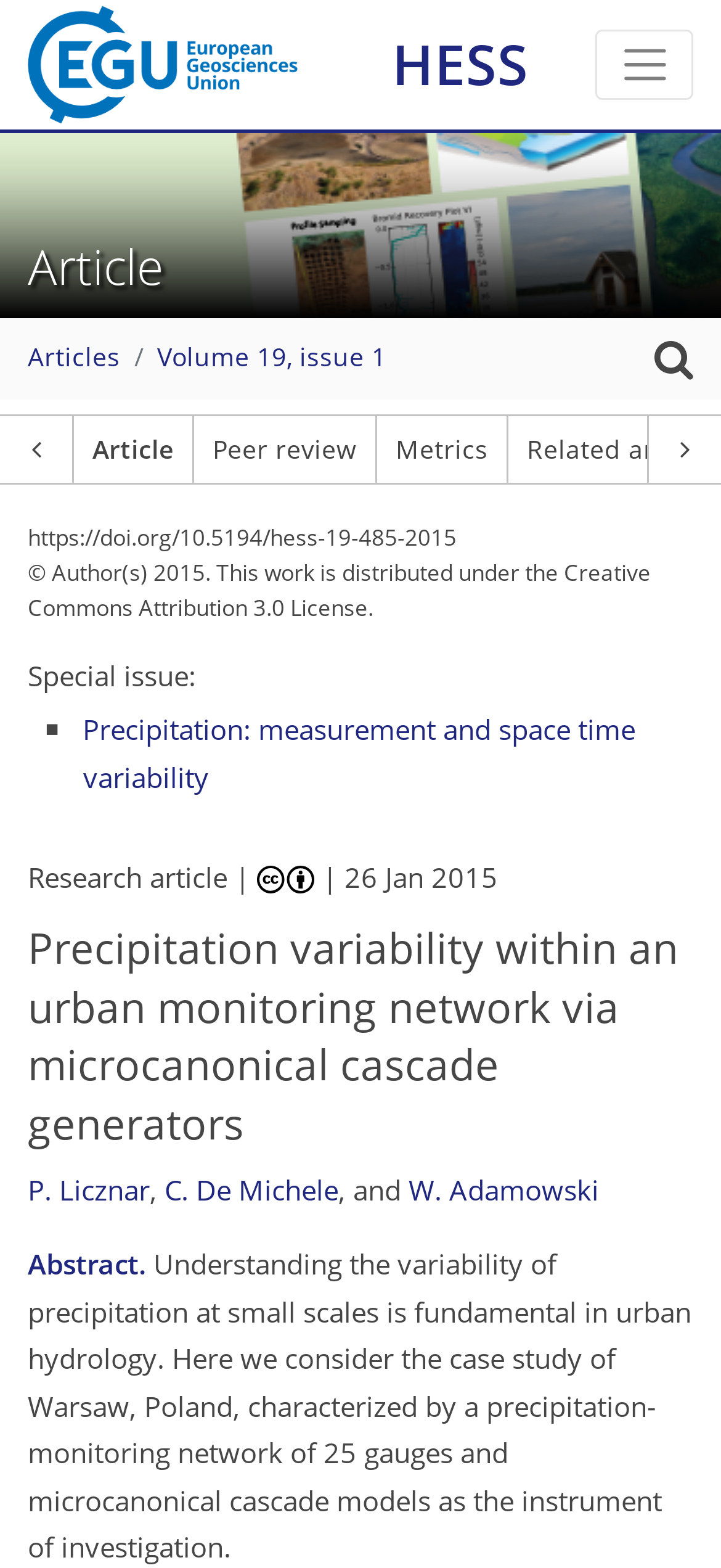Answer this question in one word or a short phrase: Who are the authors of the article?

P. Licznar, C. De Michele, and W. Adamowski